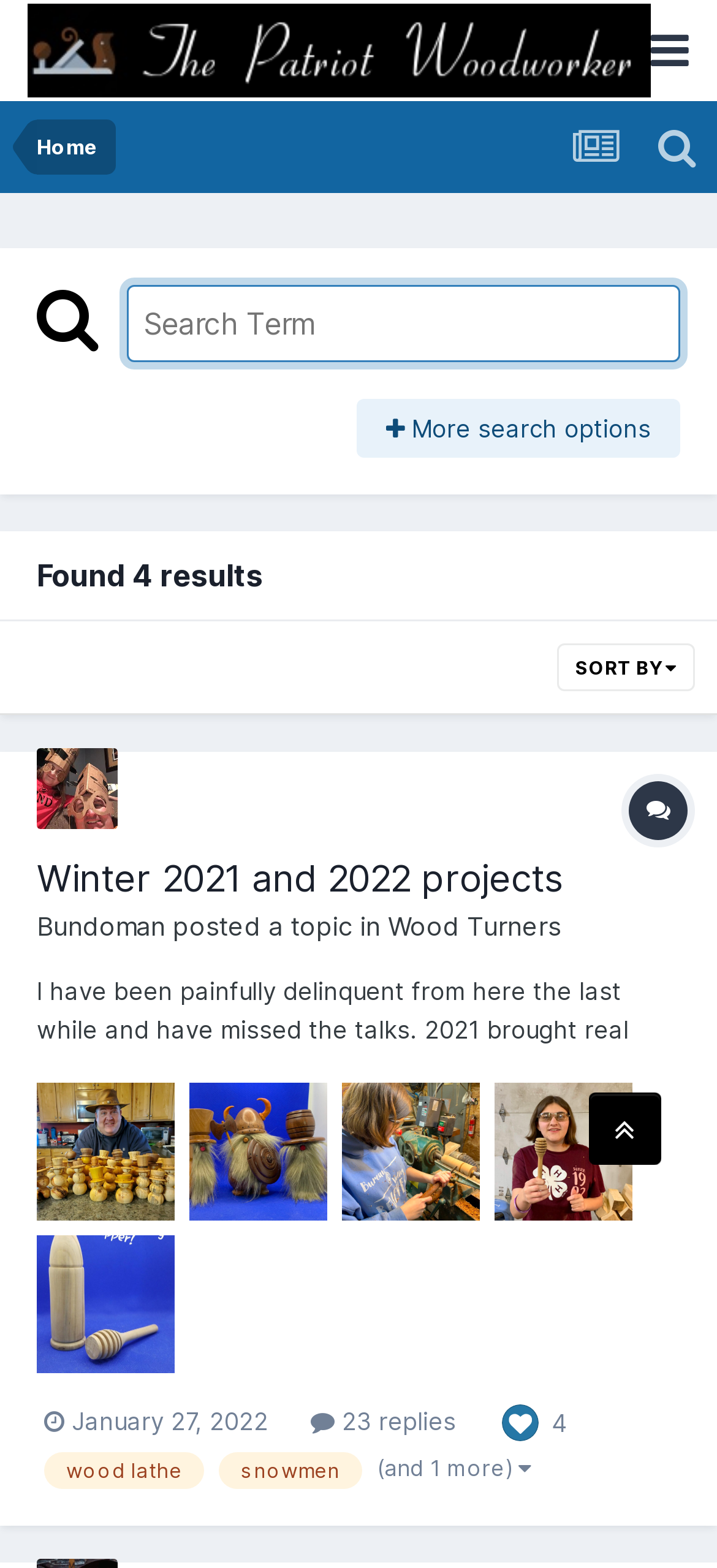What is the date of the first topic?
Observe the image and answer the question with a one-word or short phrase response.

January 27, 2022